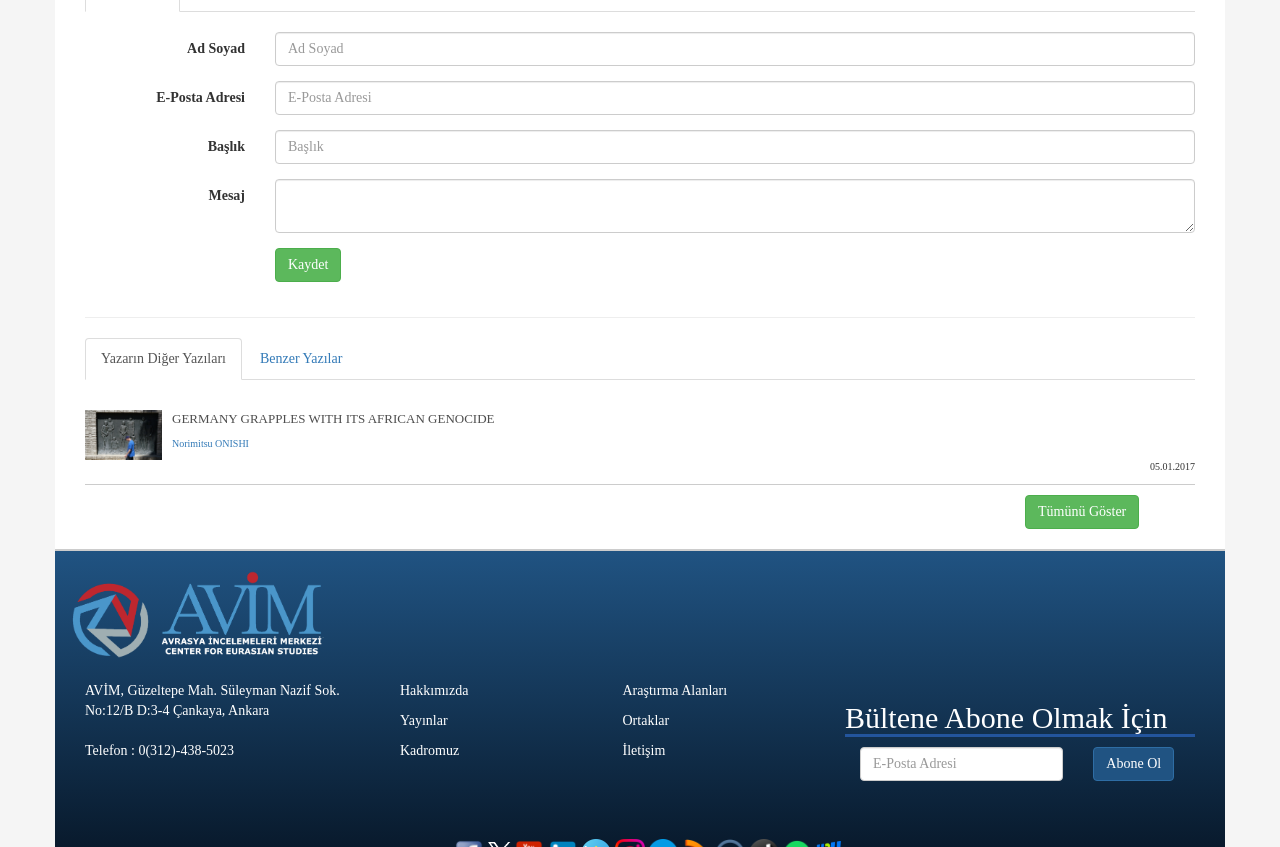Please find the bounding box coordinates for the clickable element needed to perform this instruction: "Save the message".

[0.215, 0.292, 0.267, 0.332]